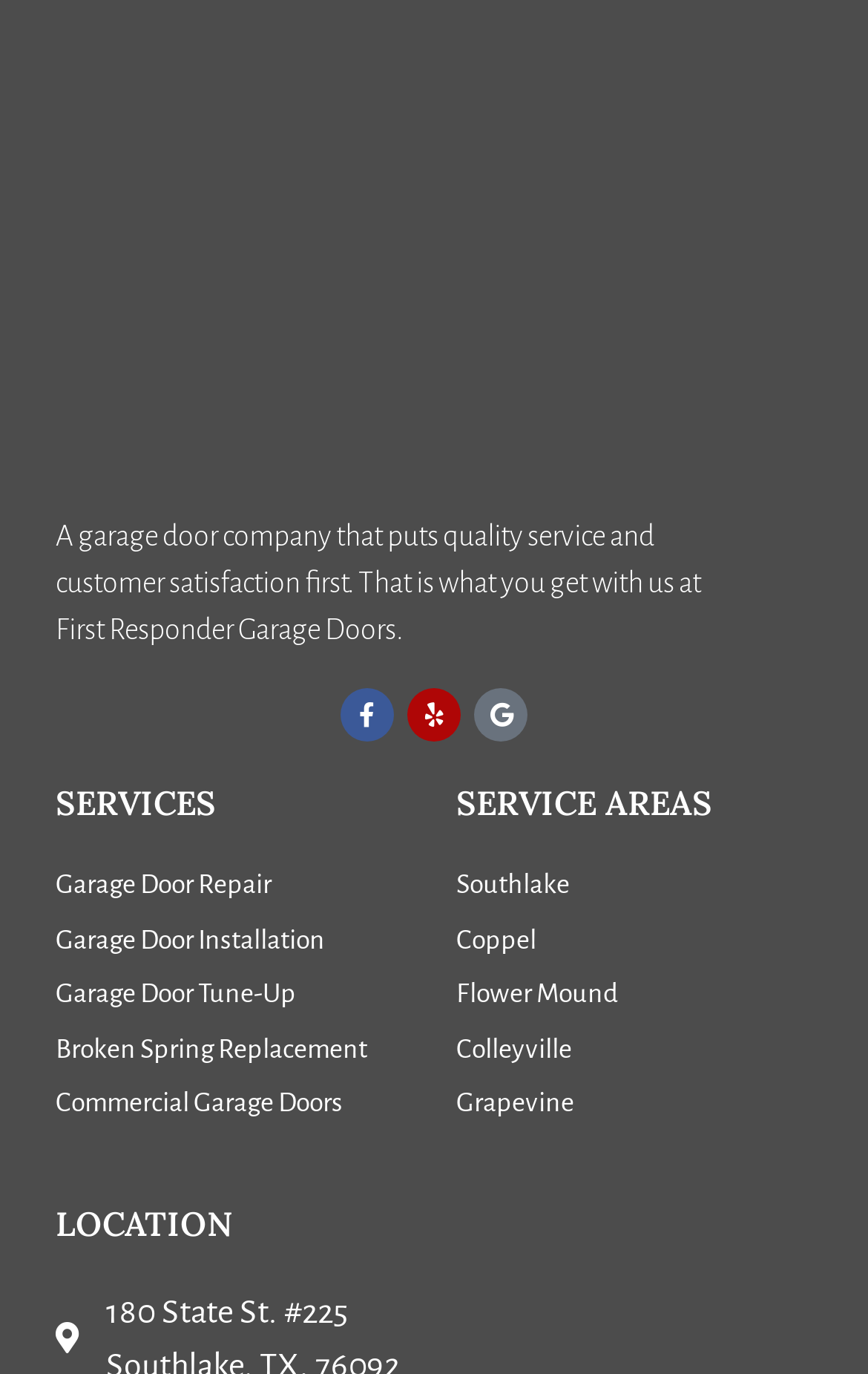Give a one-word or short phrase answer to the question: 
What is the company's focus?

Quality service and customer satisfaction